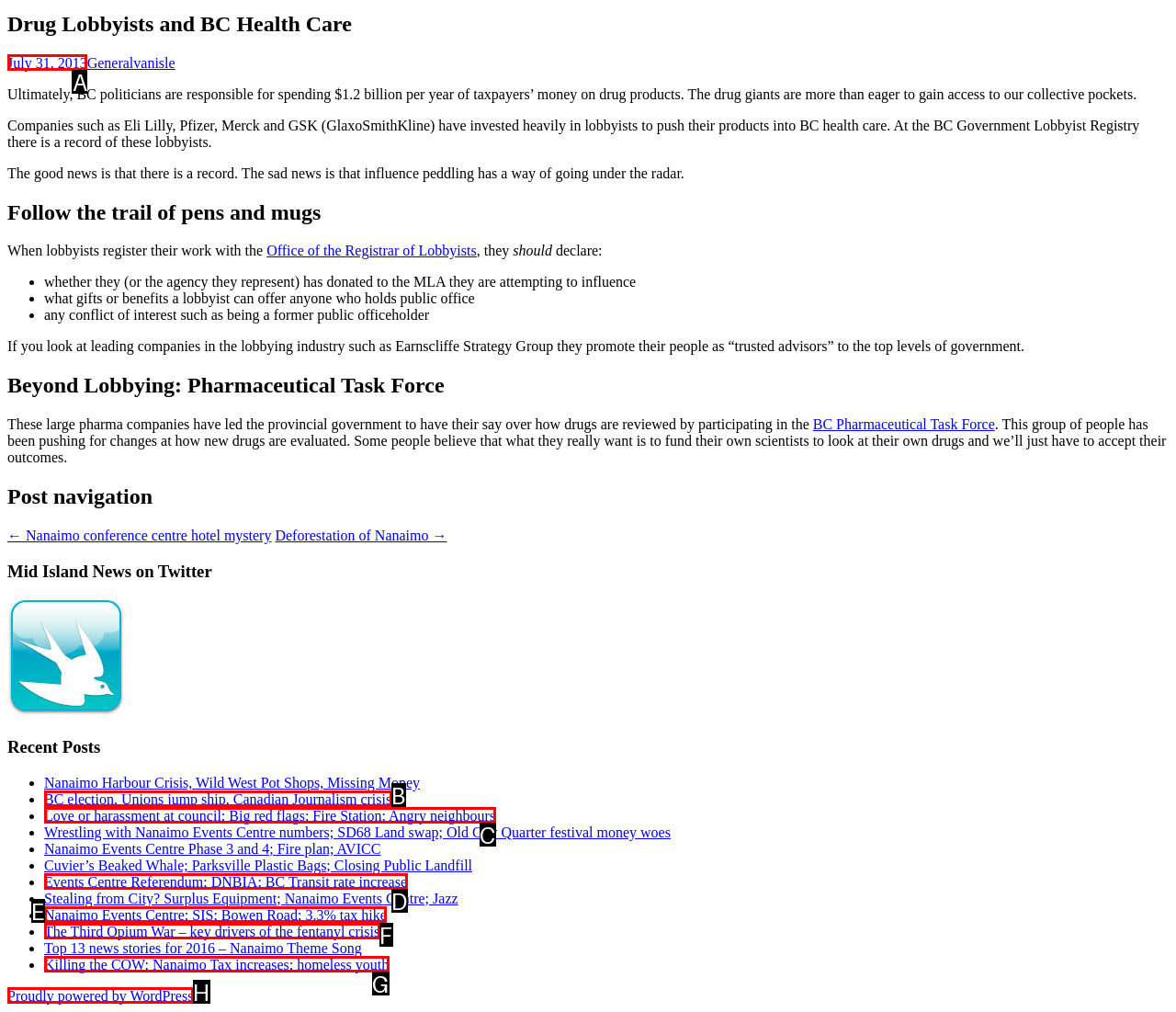Please identify the UI element that matches the description: July 31, 2013
Respond with the letter of the correct option.

A